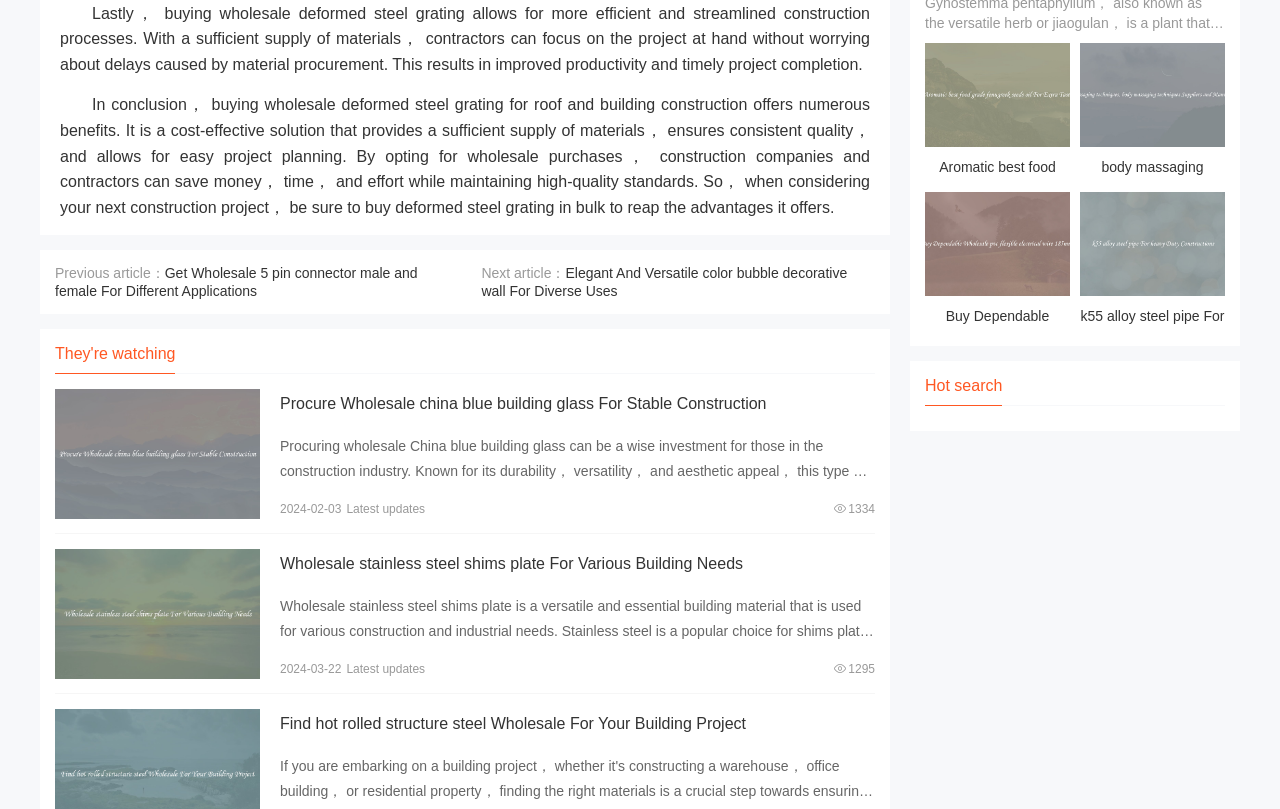What is the category of the links at the bottom of the page?
Answer the question in as much detail as possible.

The links at the bottom of the page are categorized as 'Hot search', which suggests that they are popular or trending topics. The links include 'Aromatic best food grade fenugreek seeds oil', 'body massaging techniques', and others.